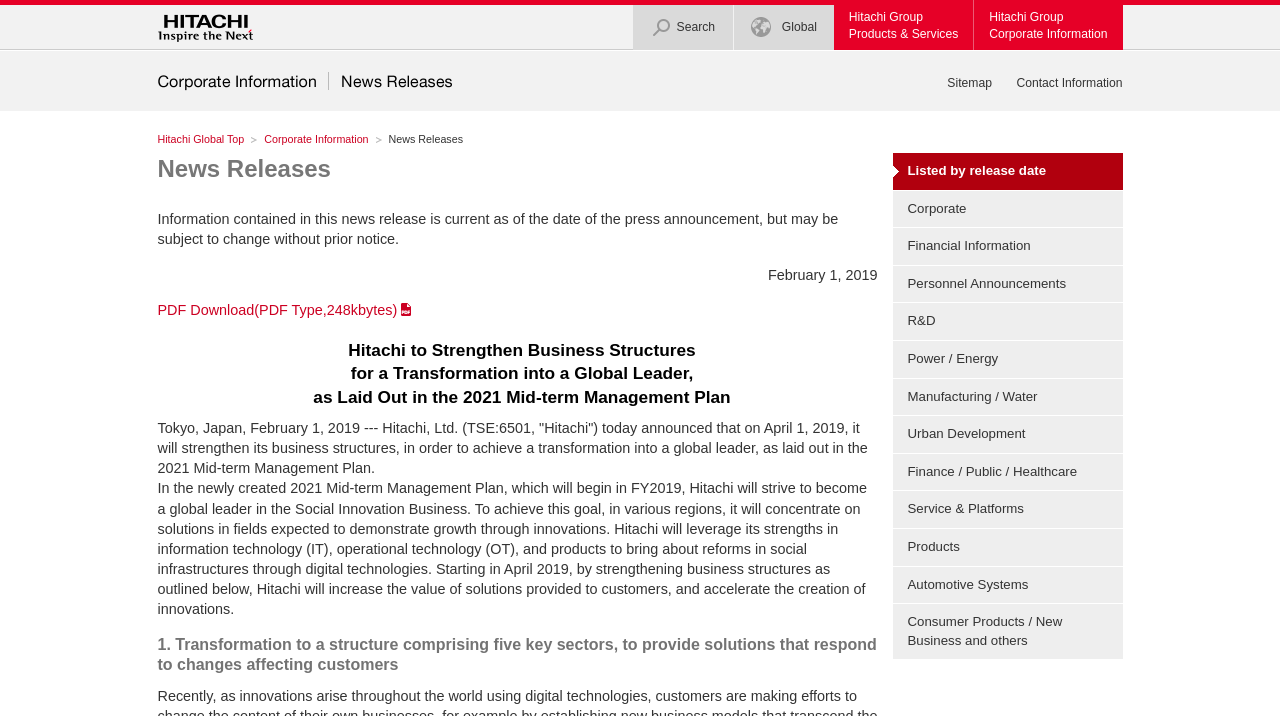Determine the bounding box coordinates for the element that should be clicked to follow this instruction: "View Corporate Information". The coordinates should be given as four float numbers between 0 and 1, in the format [left, top, right, bottom].

[0.123, 0.084, 0.246, 0.108]